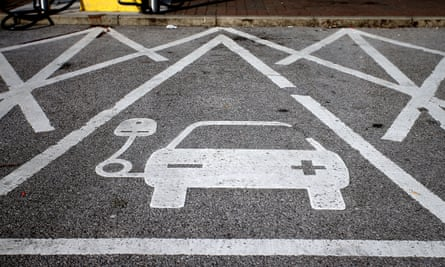Give a one-word or phrase response to the following question: What is the narrative of the accompanying text?

Frustration and relief